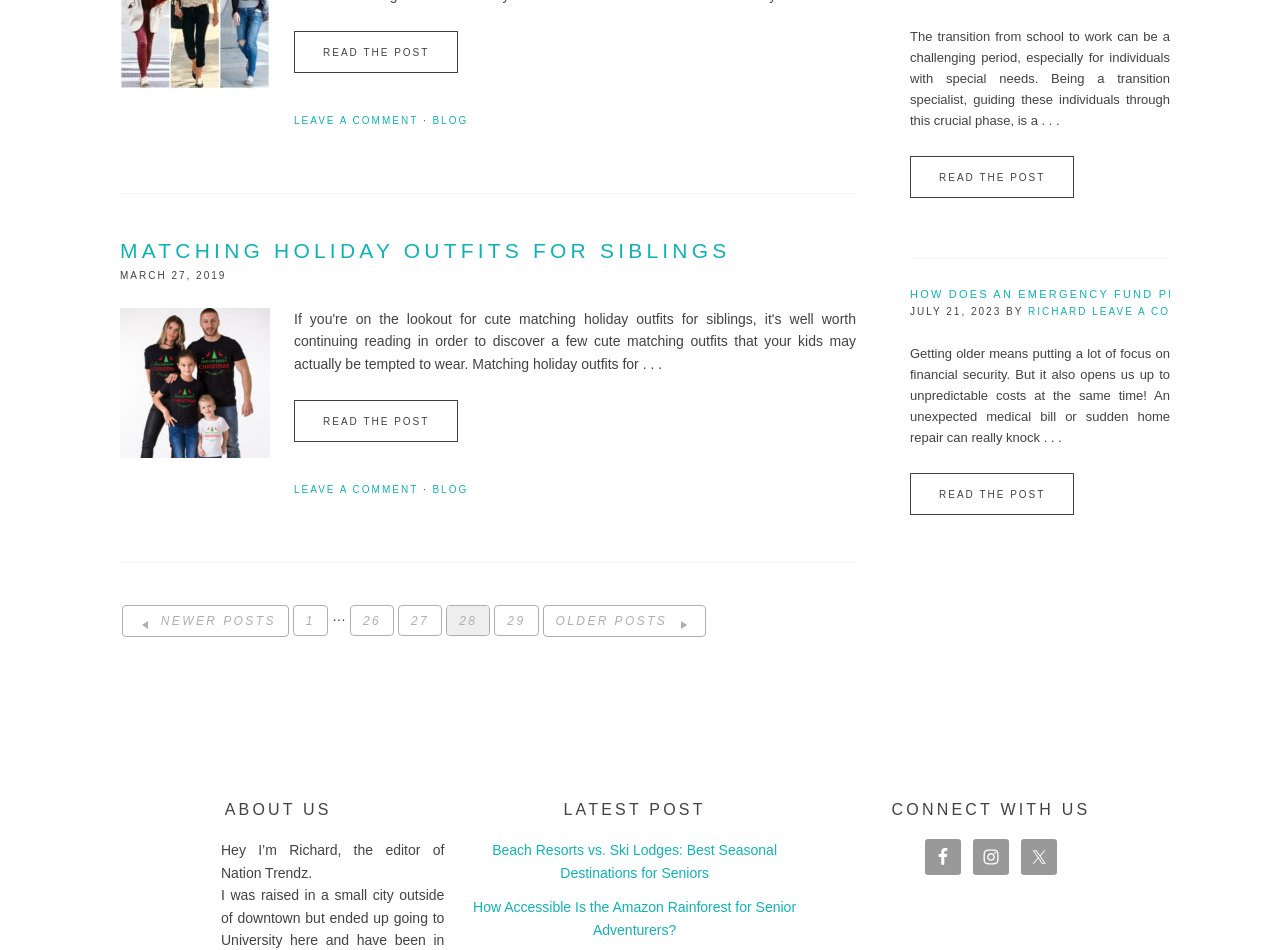What is the name of the author of the second article?
From the screenshot, supply a one-word or short-phrase answer.

RICHARD